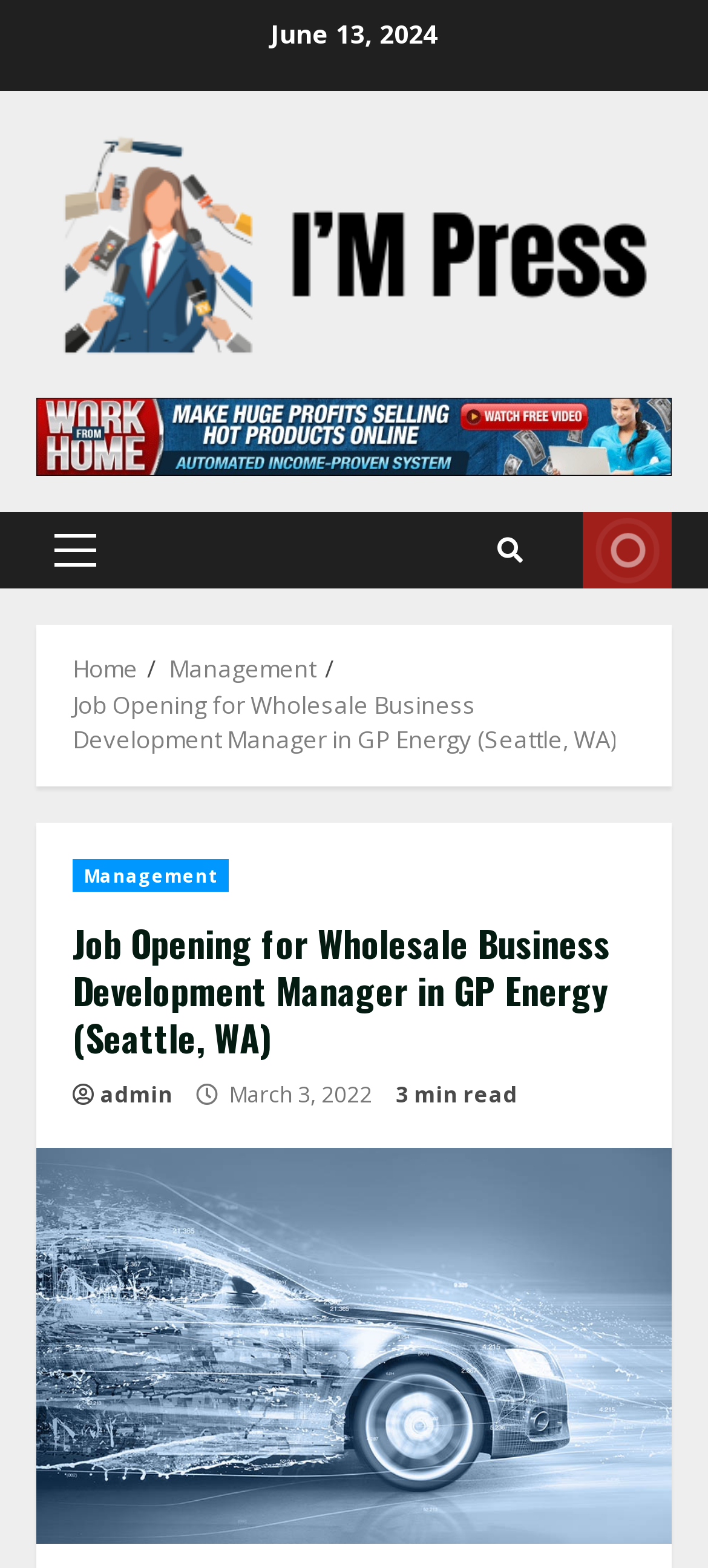Utilize the details in the image to thoroughly answer the following question: How long does it take to read the job description?

I found the reading time by looking at the static text element that says '3 min read' at the bottom of the job description.